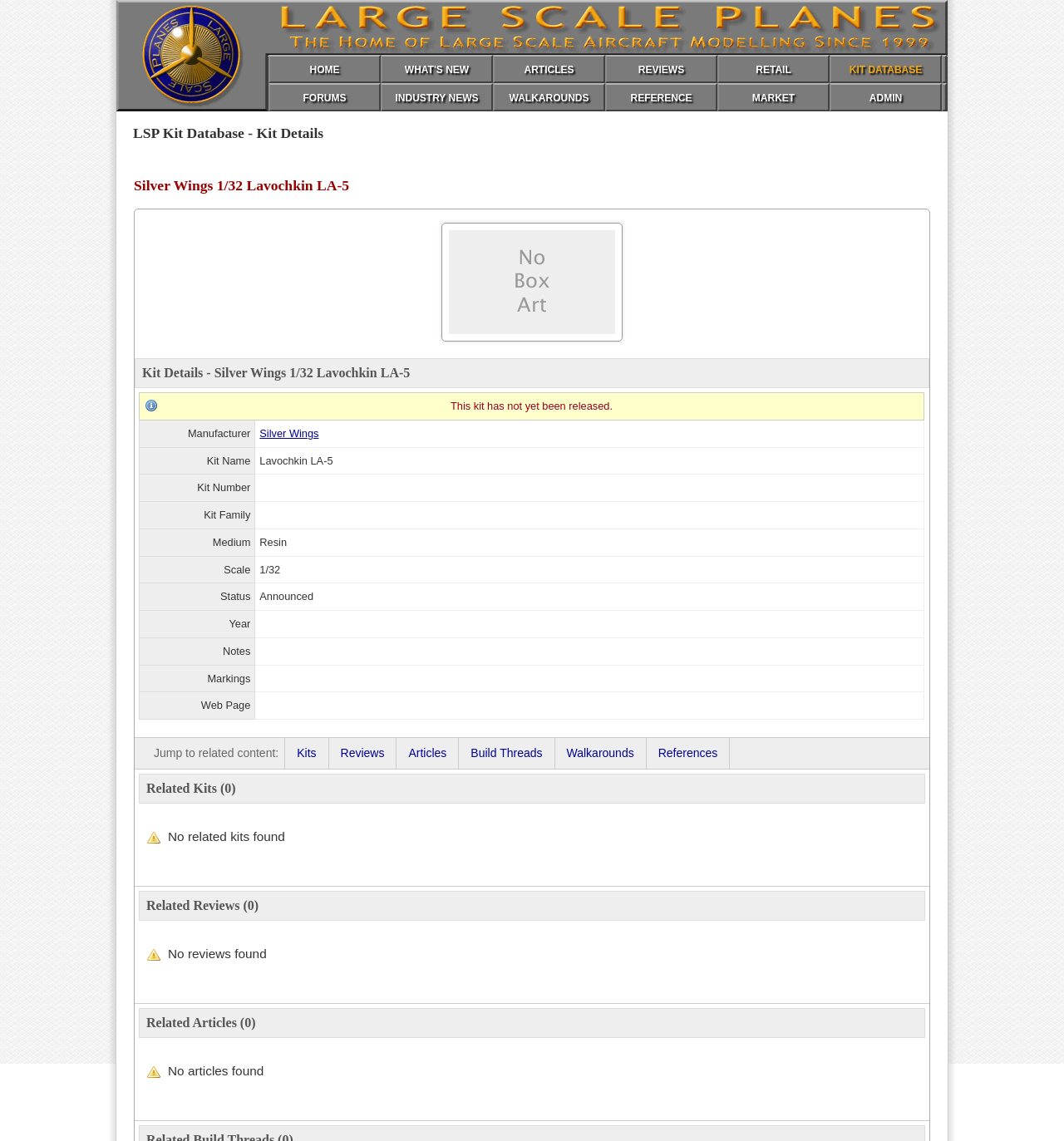Please identify the bounding box coordinates of the element on the webpage that should be clicked to follow this instruction: "Jump to related 'Kits' content". The bounding box coordinates should be given as four float numbers between 0 and 1, formatted as [left, top, right, bottom].

[0.268, 0.647, 0.308, 0.673]